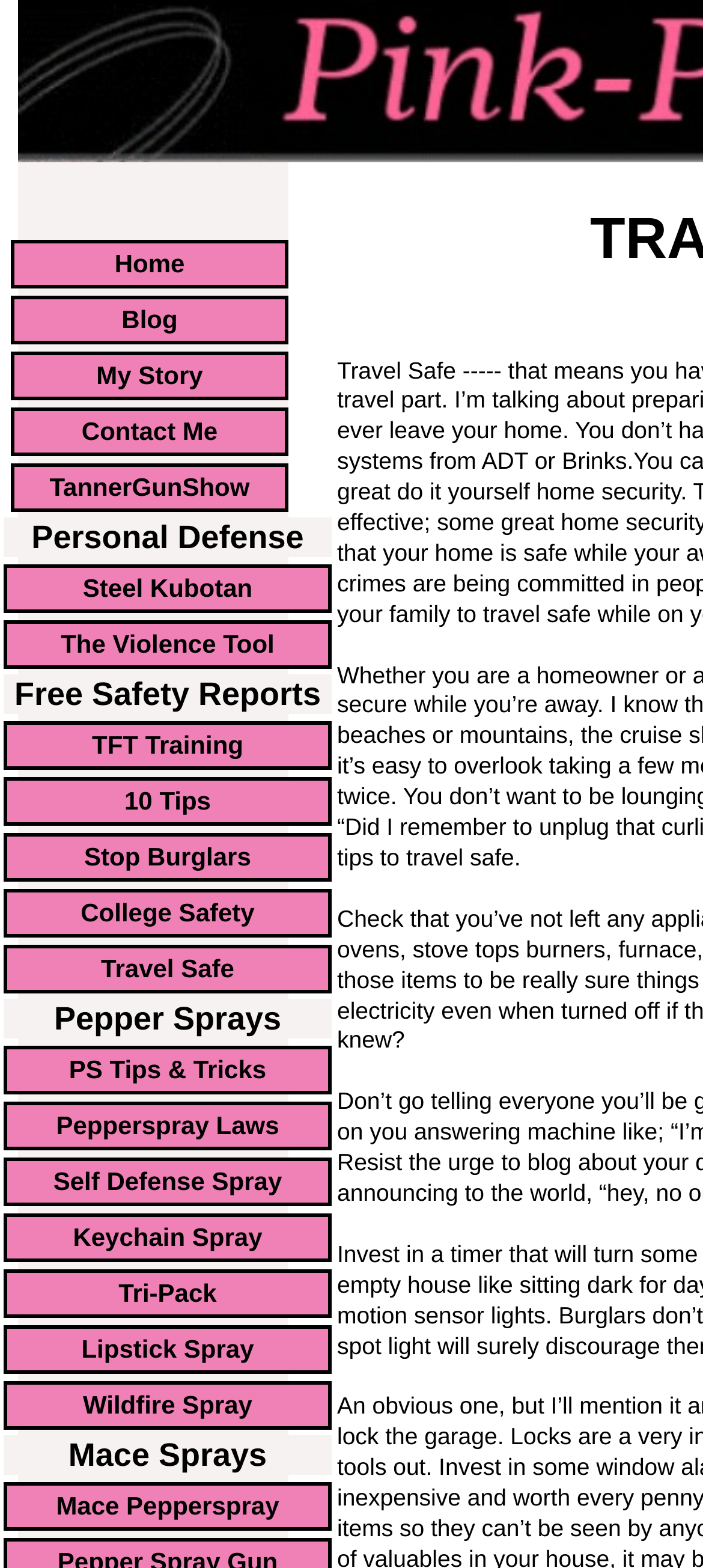Please locate the bounding box coordinates of the element that needs to be clicked to achieve the following instruction: "read about personal defense". The coordinates should be four float numbers between 0 and 1, i.e., [left, top, right, bottom].

[0.005, 0.33, 0.472, 0.355]